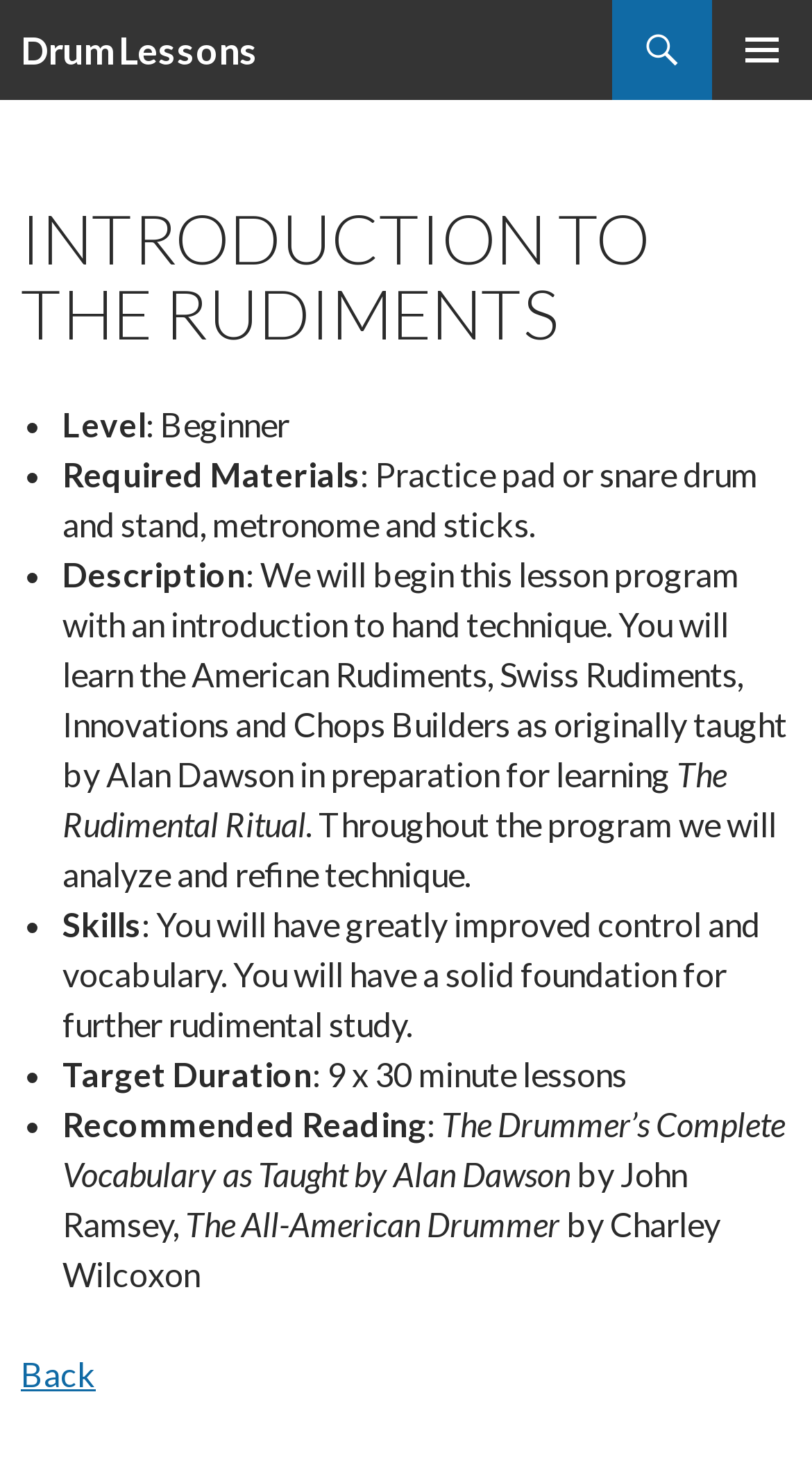Offer an in-depth caption of the entire webpage.

The webpage is about drum lessons, specifically an introduction to the rudiments. At the top, there is a heading "Drum Lessons" and a button for the primary menu. Below that, there is a link to skip to the content.

The main content of the page is an article that starts with a heading "INTRODUCTION TO THE RUDIMENTS". Below the heading, there are several sections listed in a bullet-point format. The first section is about the level of the lesson, which is beginner. The second section lists the required materials, including a practice pad or snare drum and stand, metronome, and sticks. The third section provides a description of the lesson, which covers hand technique, American Rudiments, Swiss Rudiments, Innovations, and Chops Builders.

The description is followed by several more sections, including one about the skills that will be learned, such as improved control and vocabulary, and a solid foundation for further rudimental study. Another section lists the target duration of the lesson, which is 9 x 30-minute lessons. There is also a section on recommended reading, which includes two book titles: "The Drummer’s Complete Vocabulary as Taught by Alan Dawson" and "The All-American Drummer" by Charley Wilcoxon.

At the bottom of the page, there is a link to go back. Overall, the page is well-organized and easy to navigate, with clear headings and concise text.